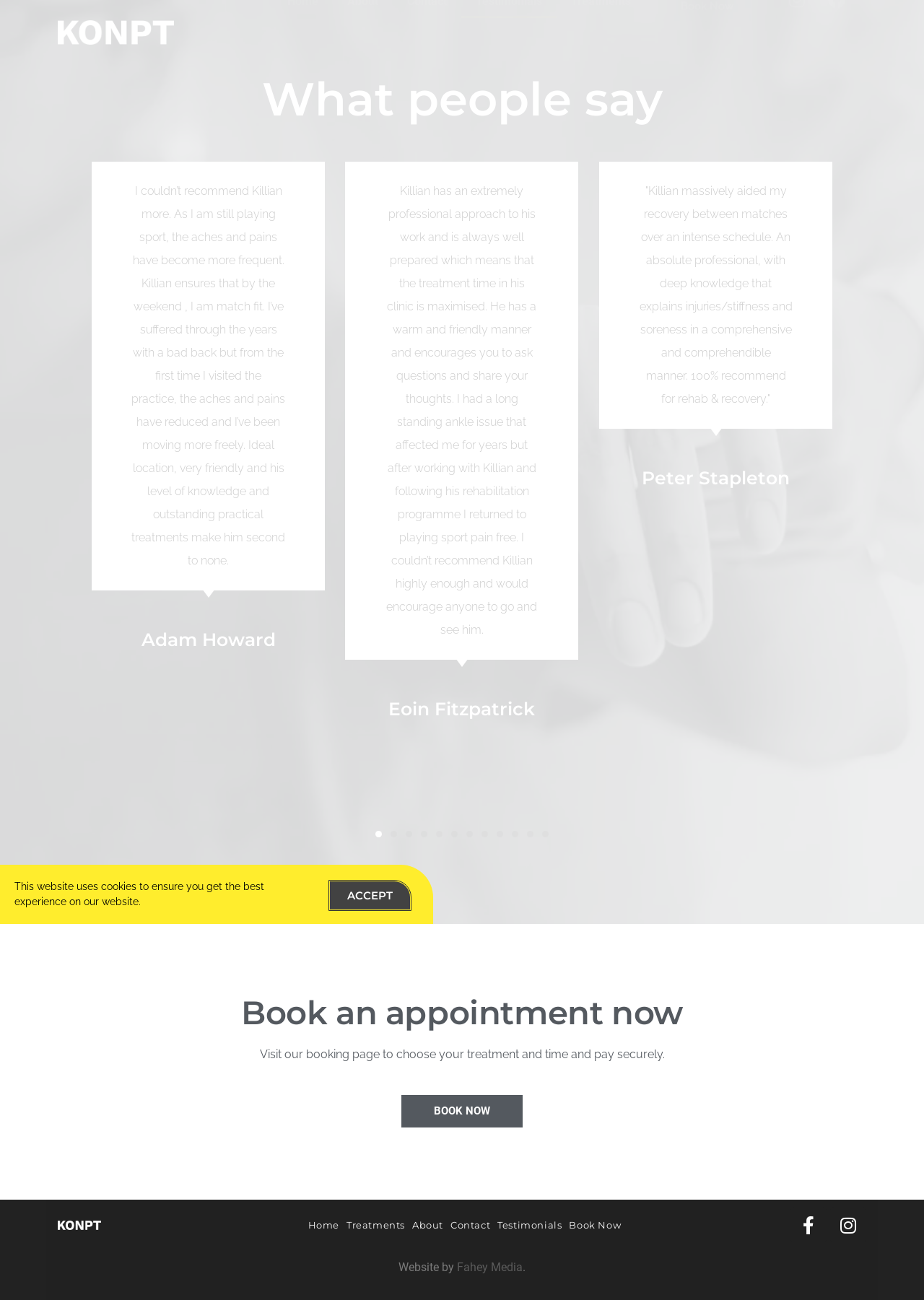Please give the bounding box coordinates of the area that should be clicked to fulfill the following instruction: "Visit the Facebook page". The coordinates should be in the format of four float numbers from 0 to 1, i.e., [left, top, right, bottom].

[0.886, 0.011, 0.925, 0.039]